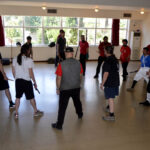Answer the question in one word or a short phrase:
What is the atmosphere of the training hall?

Inviting